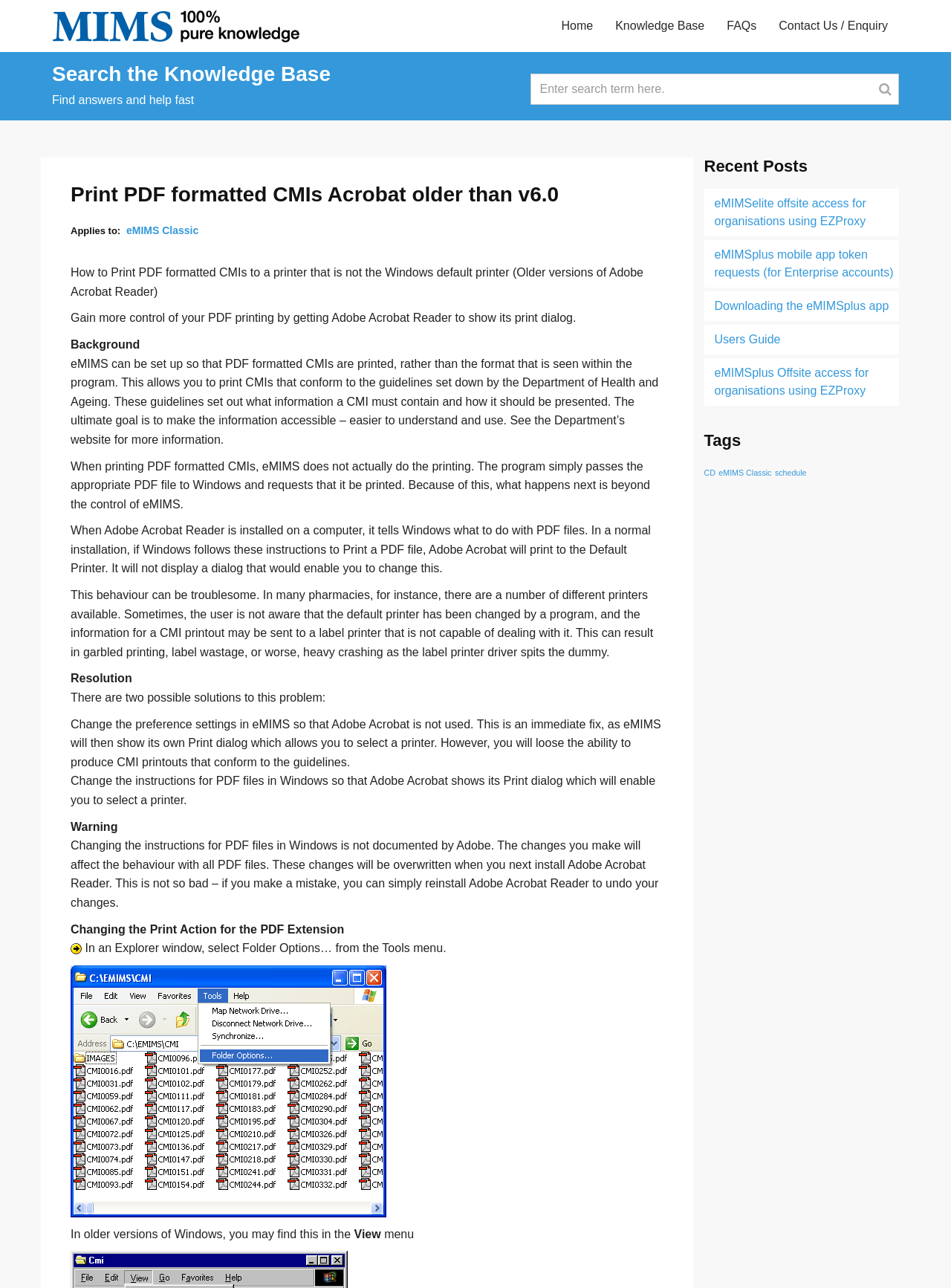Please identify the bounding box coordinates of the element that needs to be clicked to execute the following command: "Search the Knowledge Base". Provide the bounding box using four float numbers between 0 and 1, formatted as [left, top, right, bottom].

[0.557, 0.057, 0.945, 0.081]